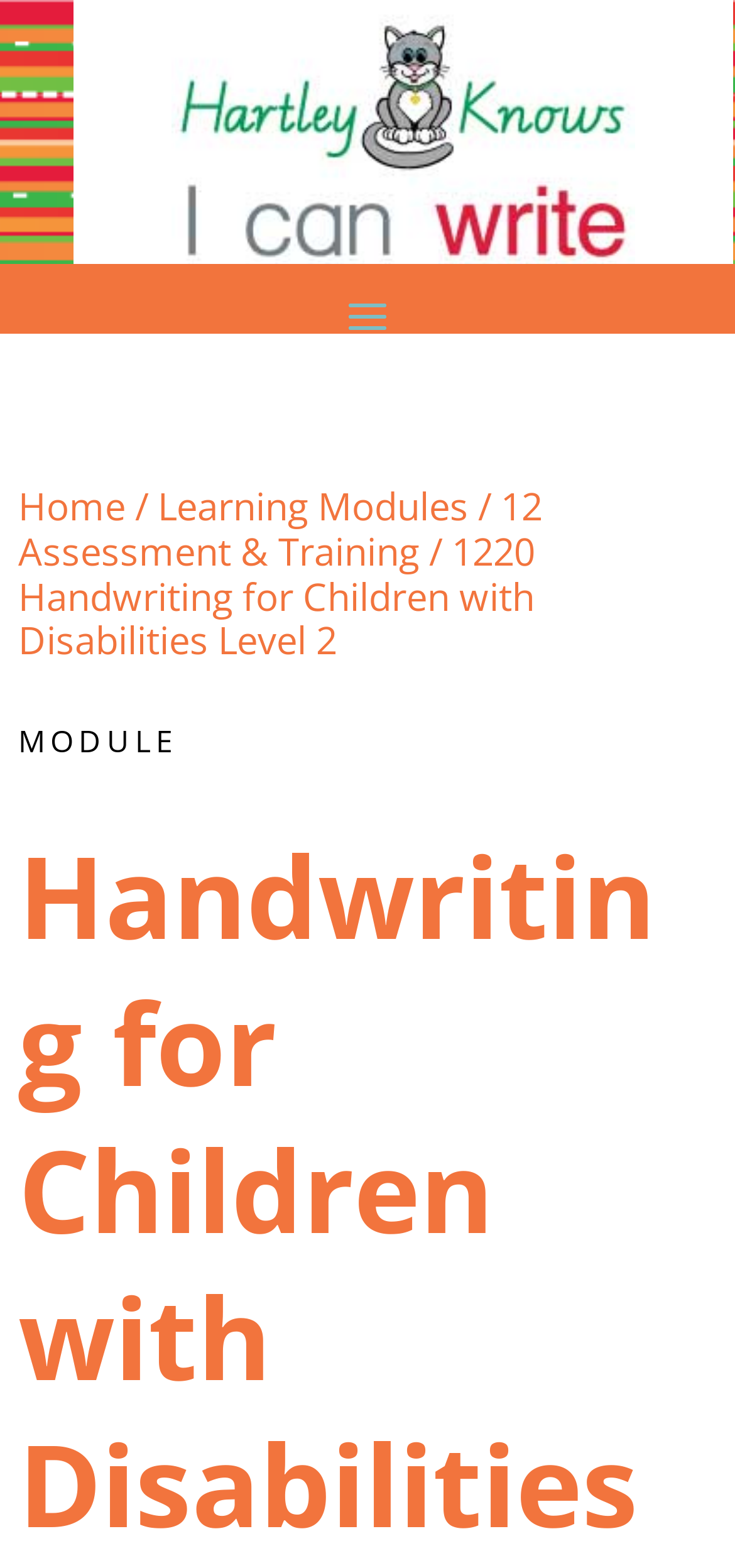Give a short answer using one word or phrase for the question:
How many navigation links are present?

4